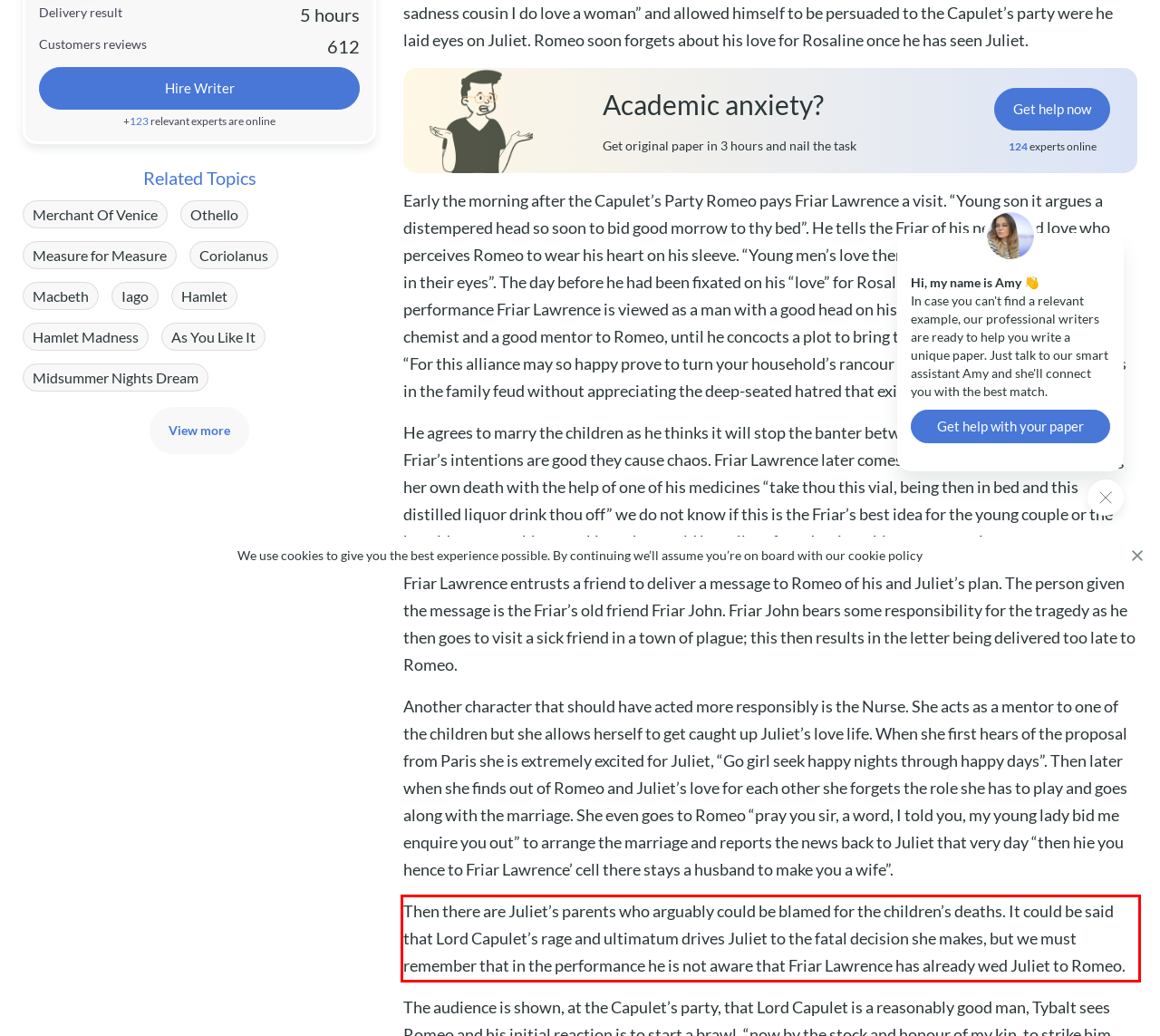Perform OCR on the text inside the red-bordered box in the provided screenshot and output the content.

Then there are Juliet’s parents who arguably could be blamed for the children’s deaths. It could be said that Lord Capulet’s rage and ultimatum drives Juliet to the fatal decision she makes, but we must remember that in the performance he is not aware that Friar Lawrence has already wed Juliet to Romeo.